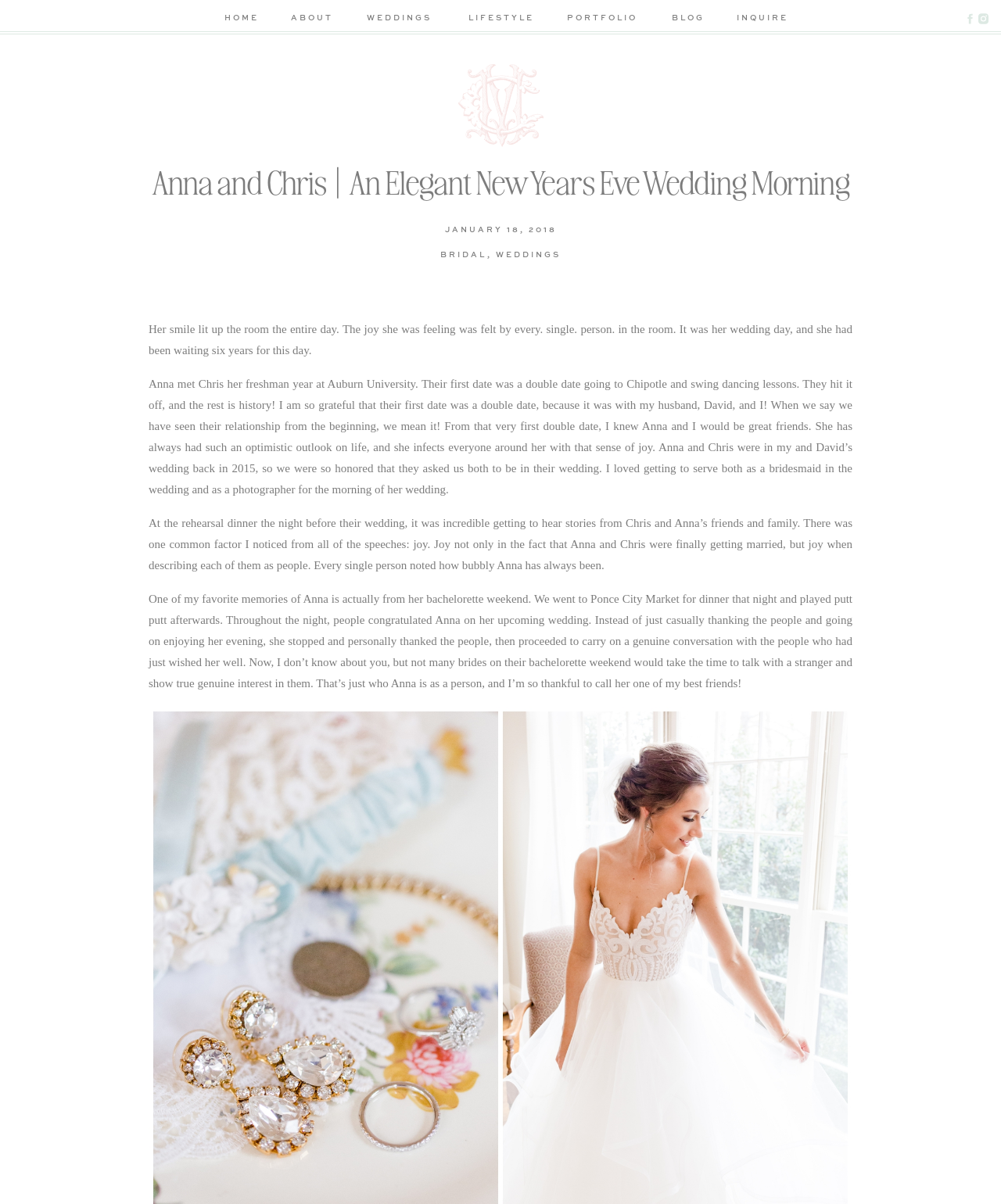What activity did Anna and her friends do on her bachelorette weekend?
Offer a detailed and full explanation in response to the question.

According to the text, on Anna's bachelorette weekend, they went to Ponce City Market for dinner and played putt putt afterwards, where Anna showed her genuine interest in talking to strangers who congratulated her on her upcoming wedding.